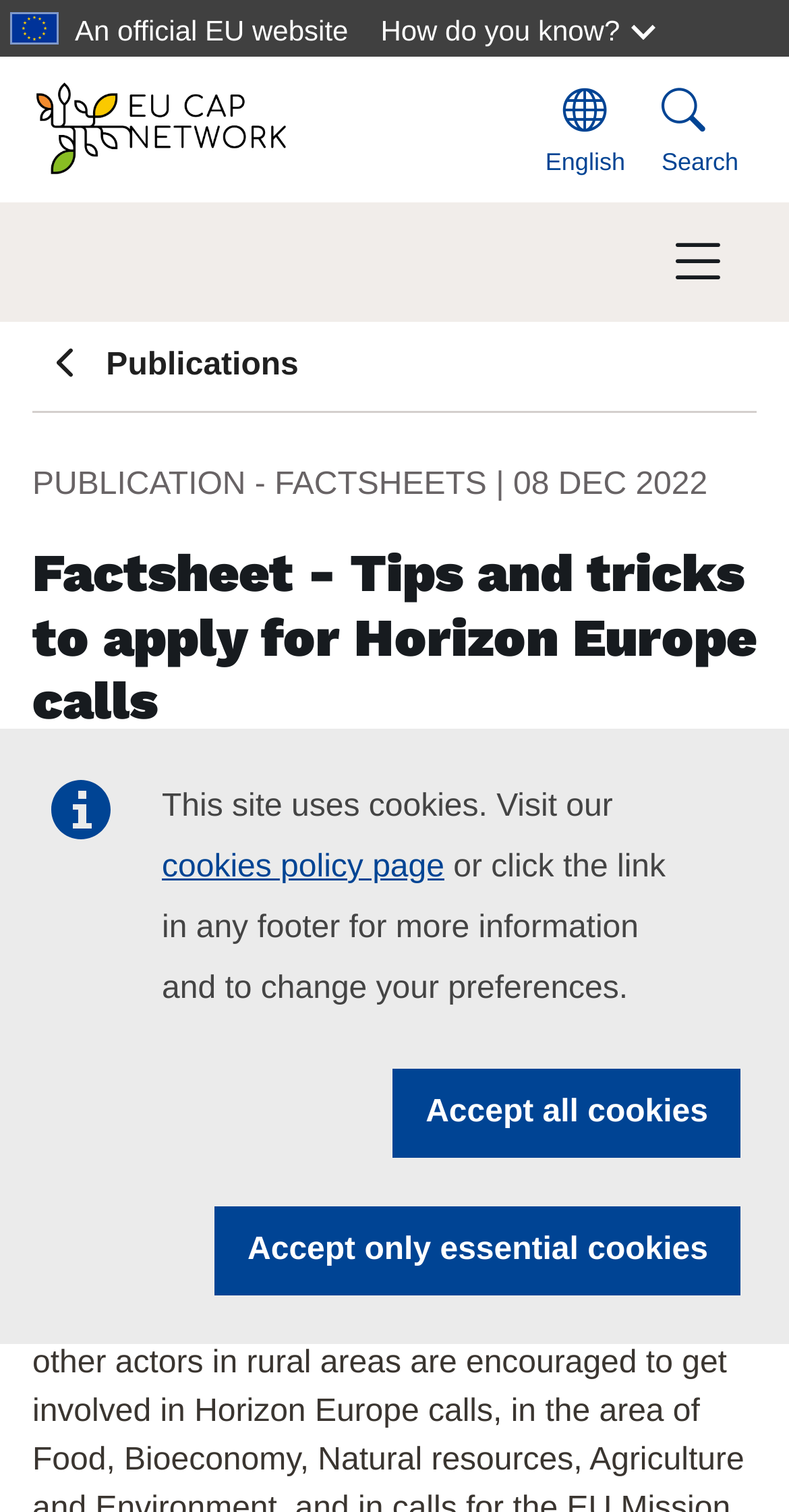Locate the bounding box coordinates of the clickable region to complete the following instruction: "Go to Publications."

[0.062, 0.231, 0.378, 0.253]